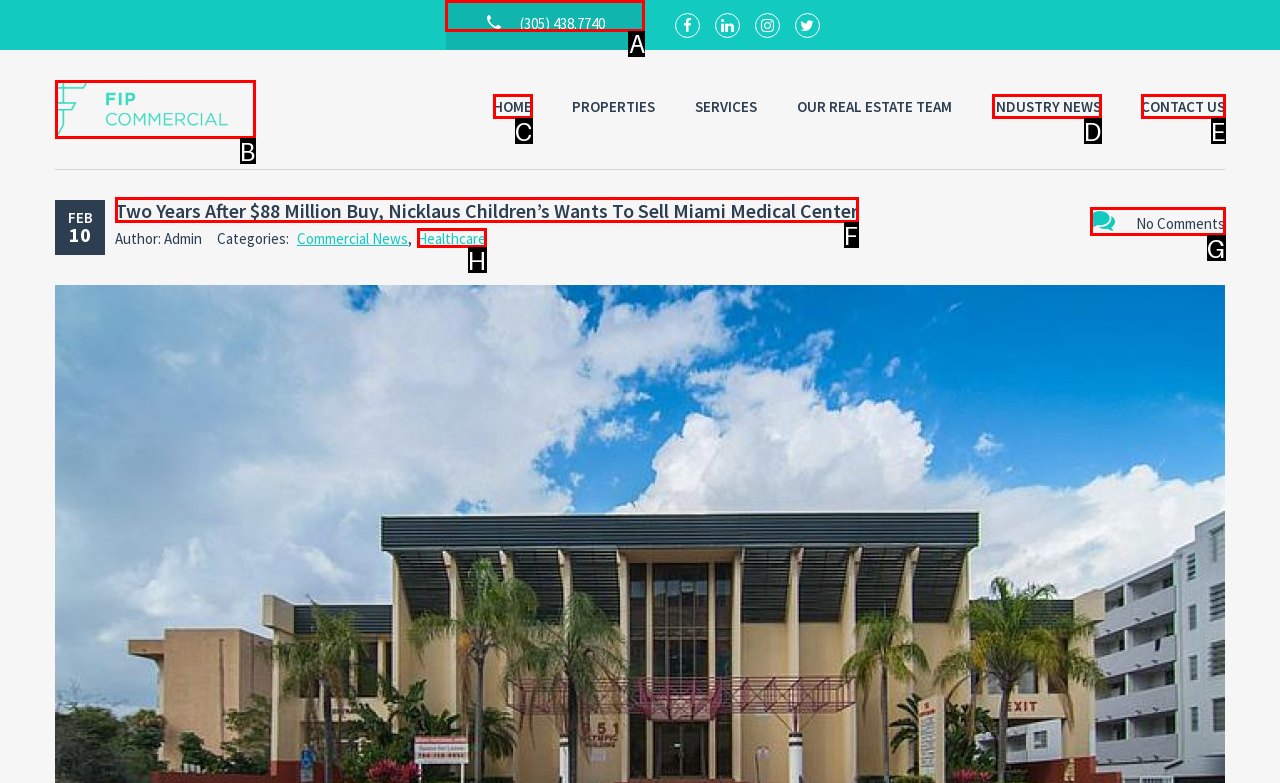Using the element description: Home, select the HTML element that matches best. Answer with the letter of your choice.

C